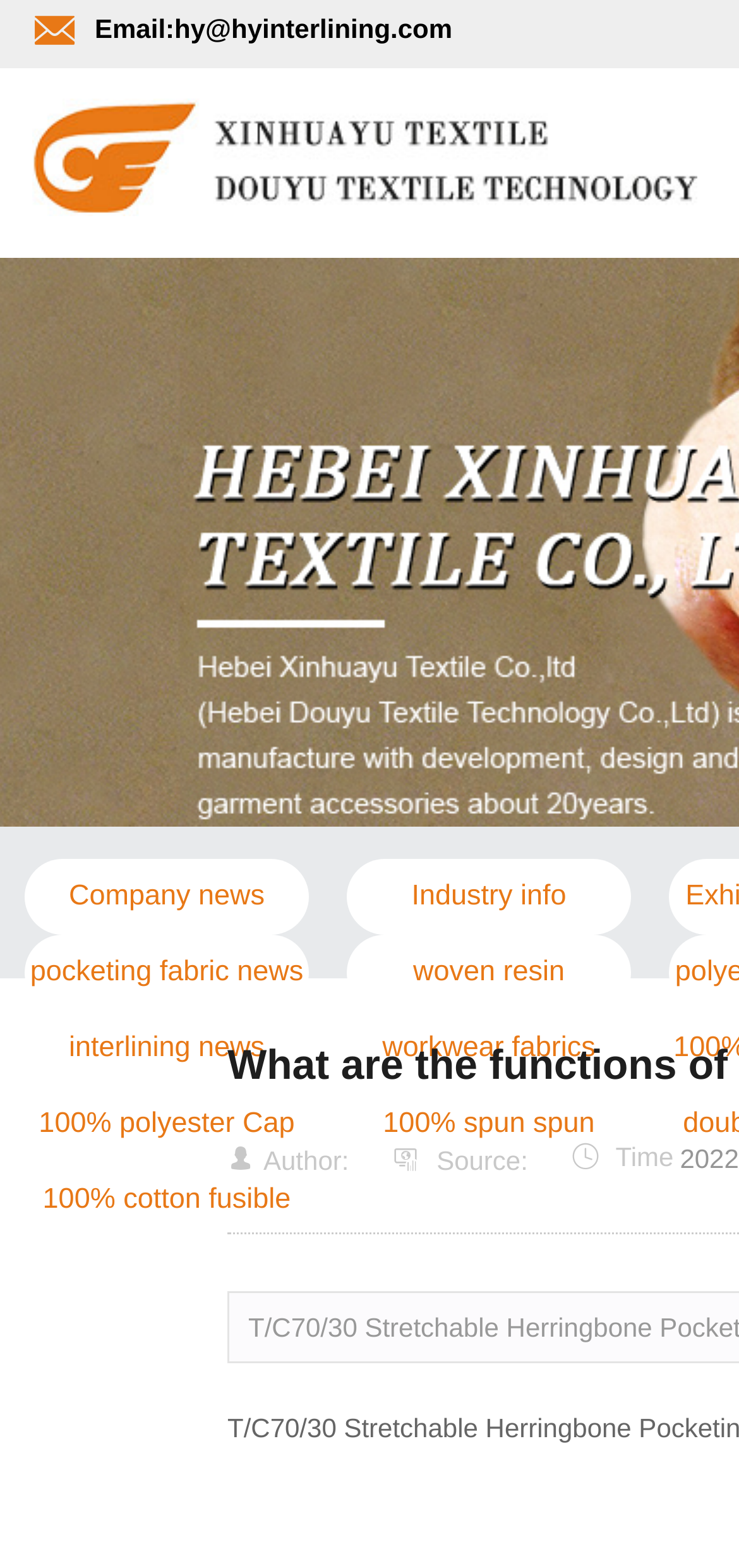What is the email address? Look at the image and give a one-word or short phrase answer.

@hyinterlining.